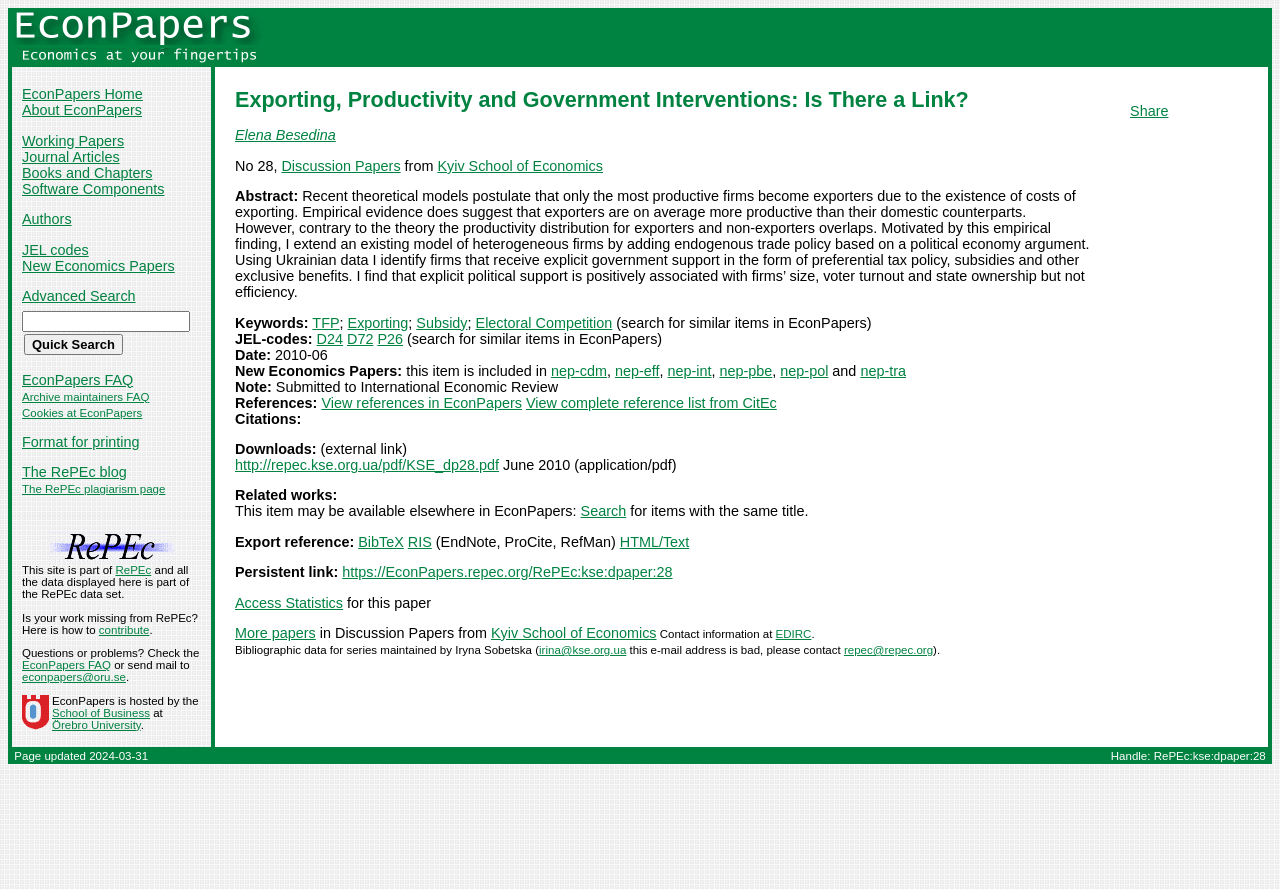Please determine the bounding box coordinates for the element that should be clicked to follow these instructions: "Visit the EconPapers Home page".

[0.017, 0.097, 0.112, 0.115]